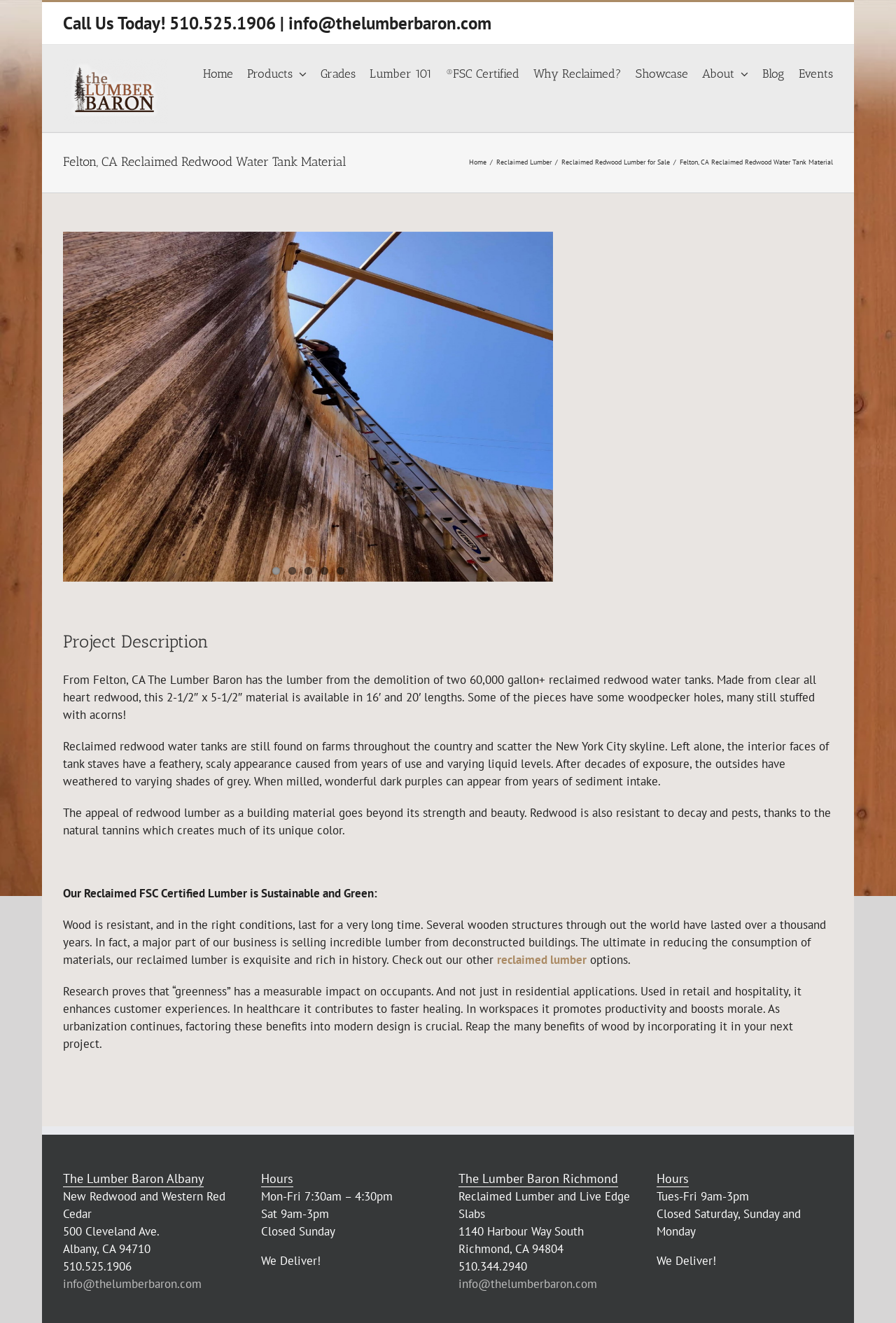Please locate the bounding box coordinates of the region I need to click to follow this instruction: "View the Project Description".

[0.07, 0.476, 0.93, 0.492]